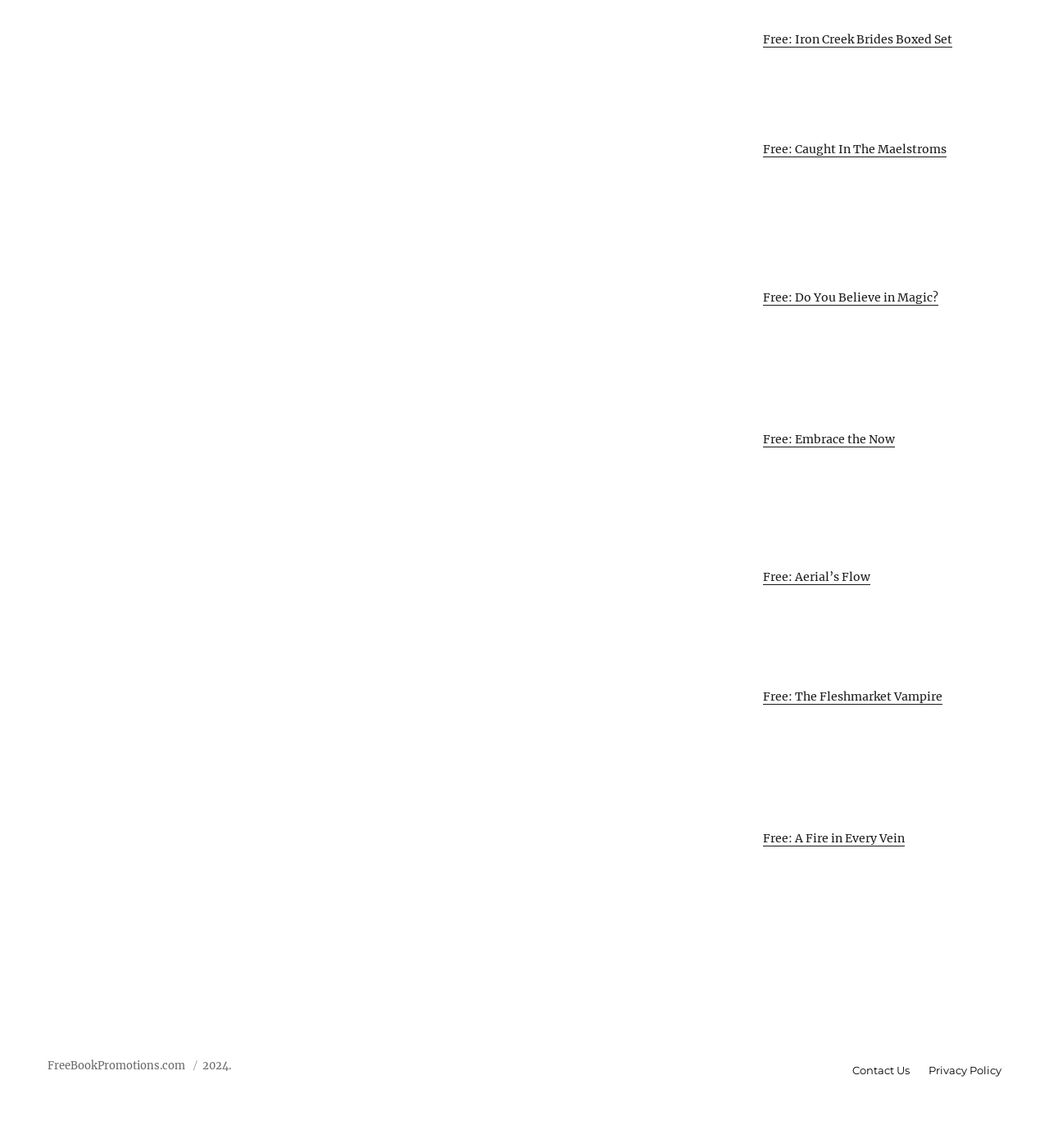Provide a brief response to the question using a single word or phrase: 
How many links are there at the bottom?

3